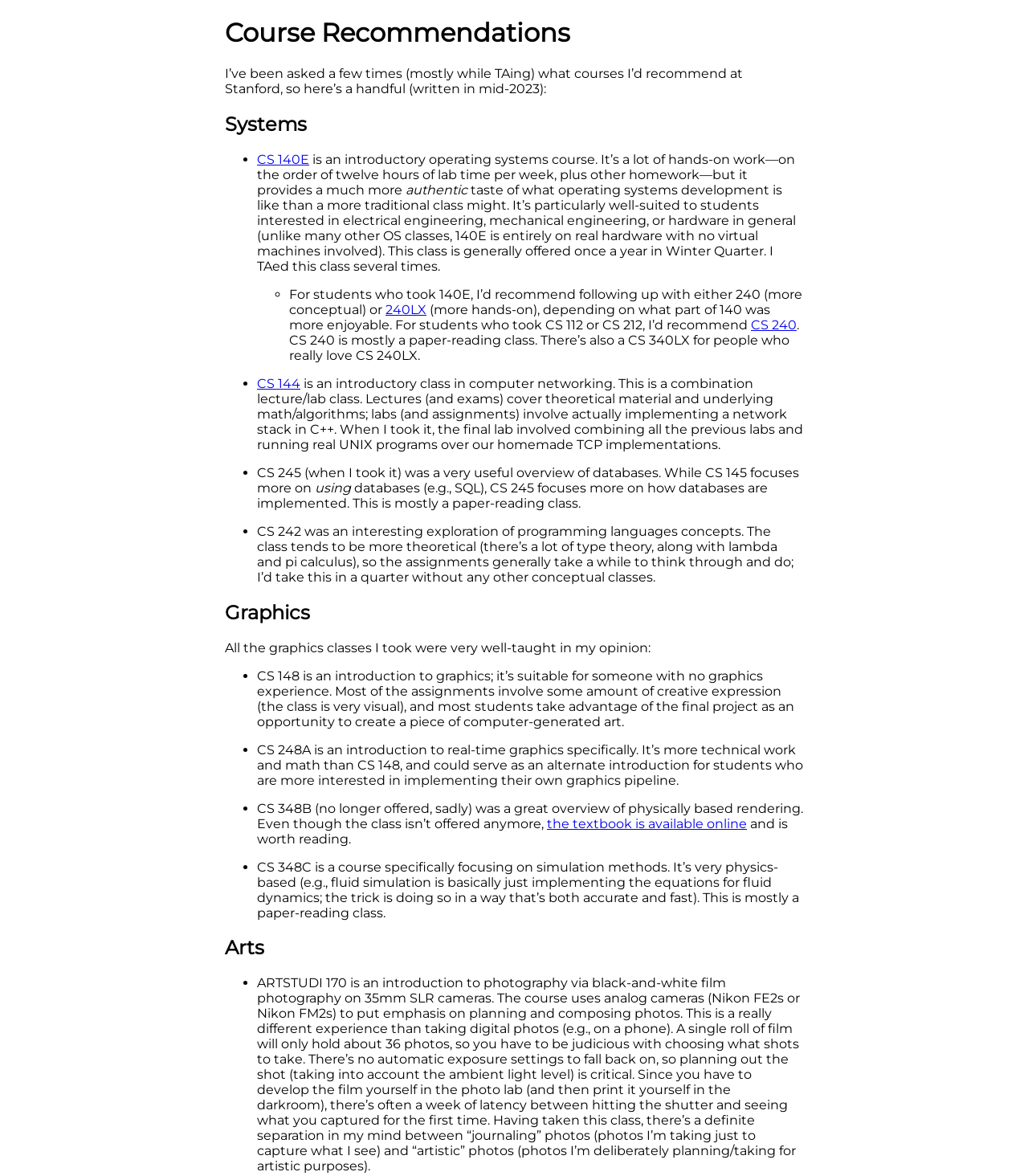What is the focus of CS 140E?
Look at the image and respond with a one-word or short phrase answer.

Operating systems